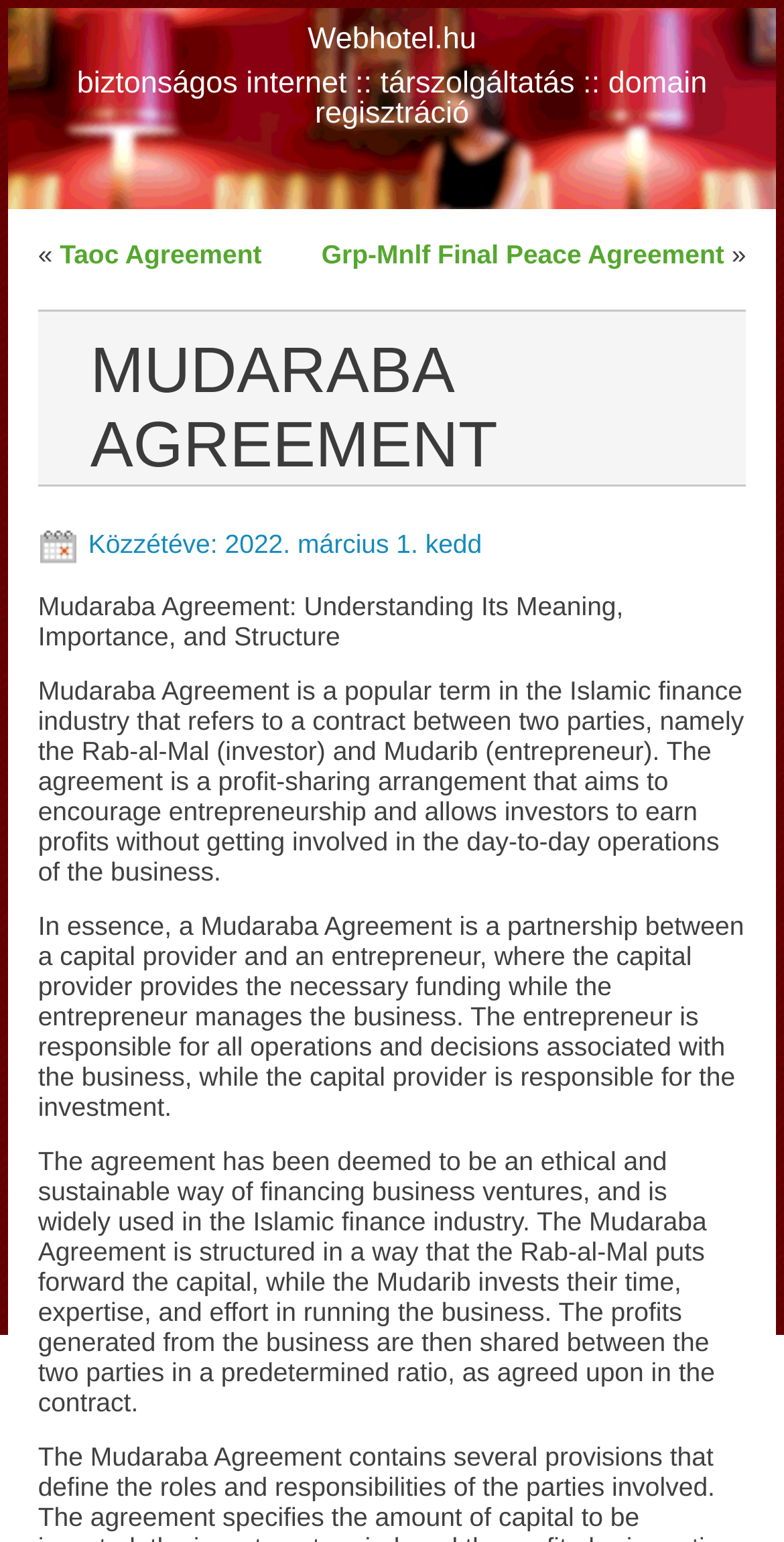What is the role of the Rab-al-Mal in a Mudaraba Agreement?
Examine the image closely and answer the question with as much detail as possible.

According to the article, the Rab-al-Mal is the capital provider in a Mudaraba Agreement, who provides the necessary funding for the business venture, while the Mudarib manages the business.